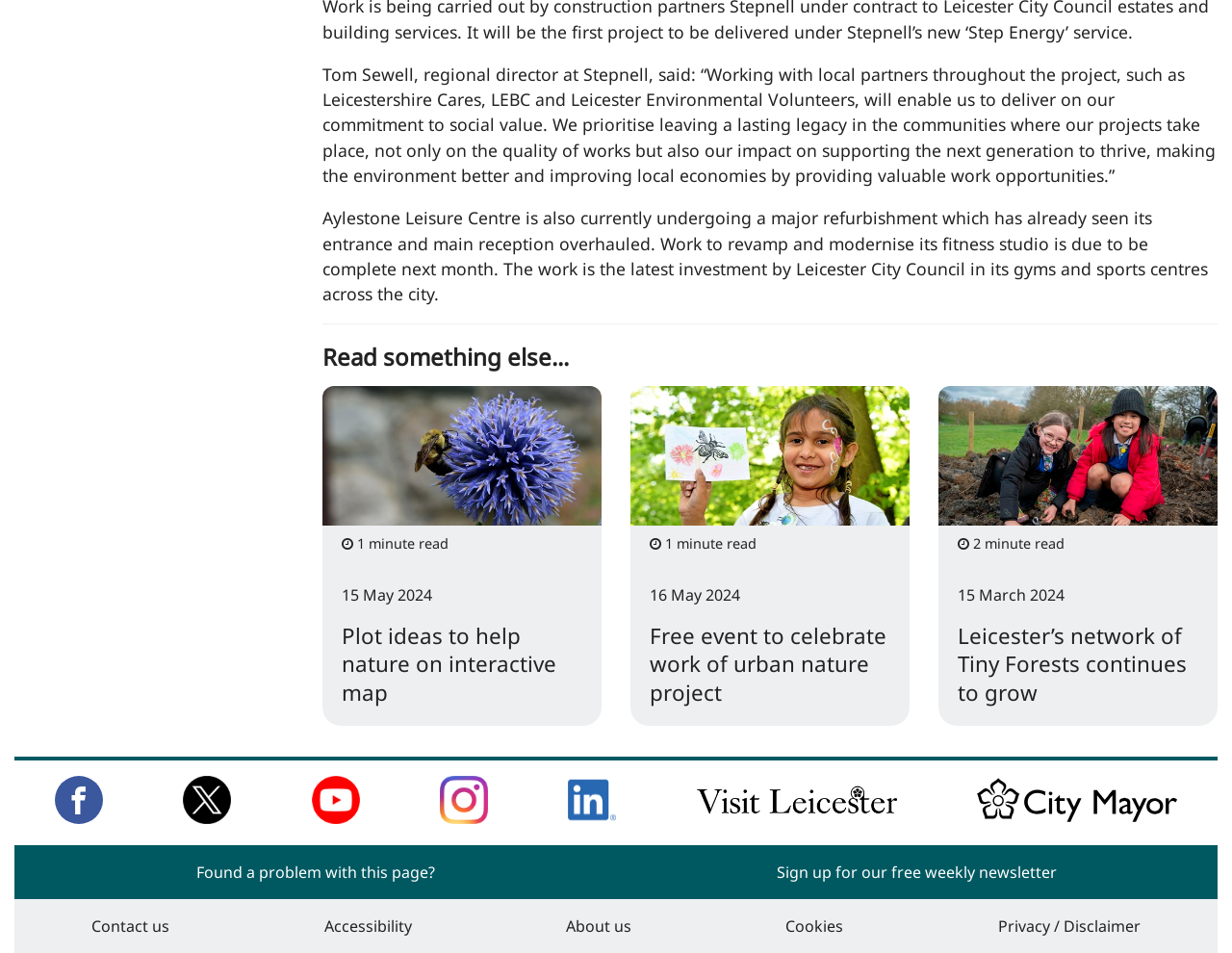Locate the bounding box coordinates of the element that should be clicked to execute the following instruction: "Click on the link to plot ideas to help nature on interactive map".

[0.277, 0.653, 0.473, 0.741]